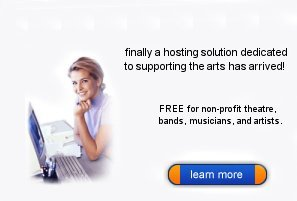What is the color of the button?
Please answer the question with a single word or phrase, referencing the image.

Vibrant blue